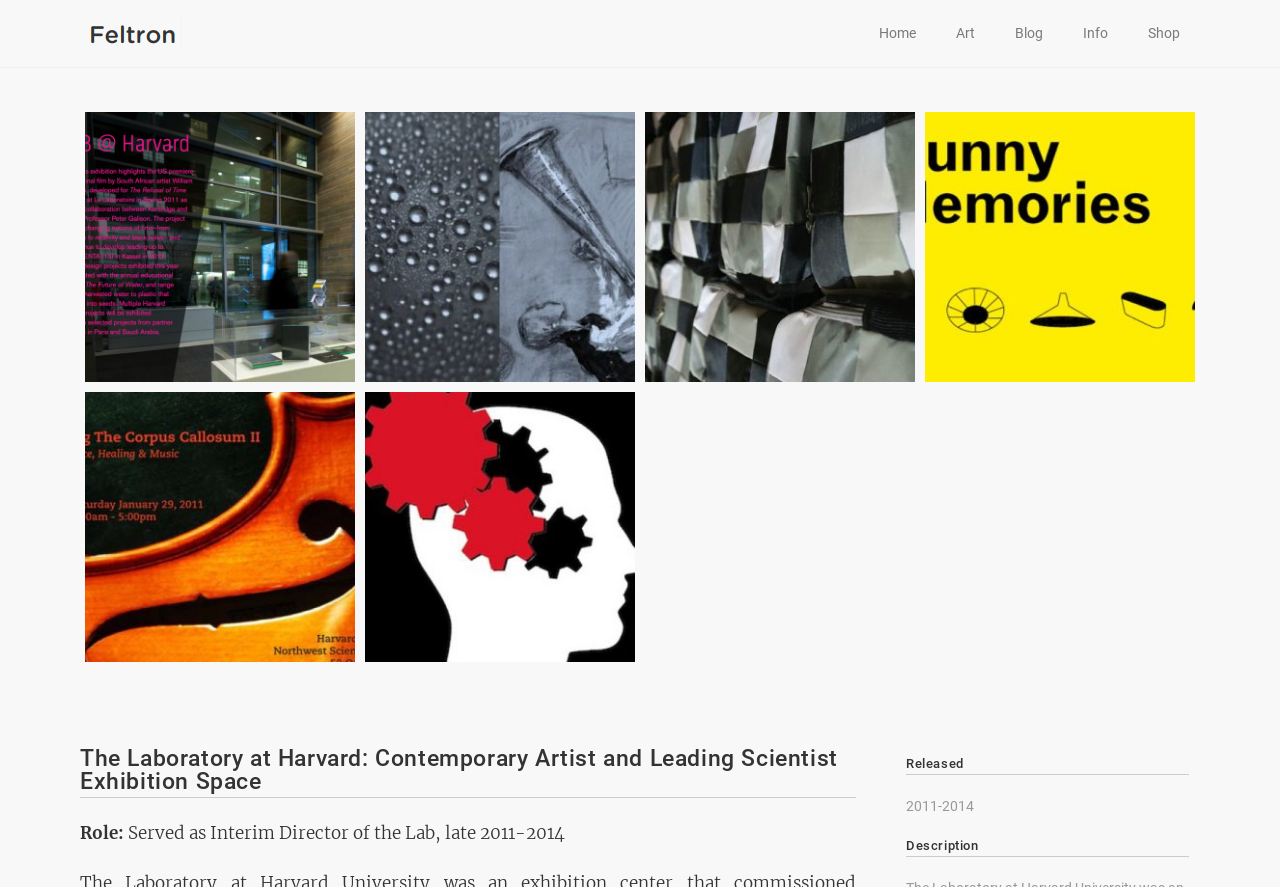Using the information in the image, could you please answer the following question in detail:
How many images are on the webpage?

I counted the image elements on the webpage, which are associated with the links. There are 6 images in total.